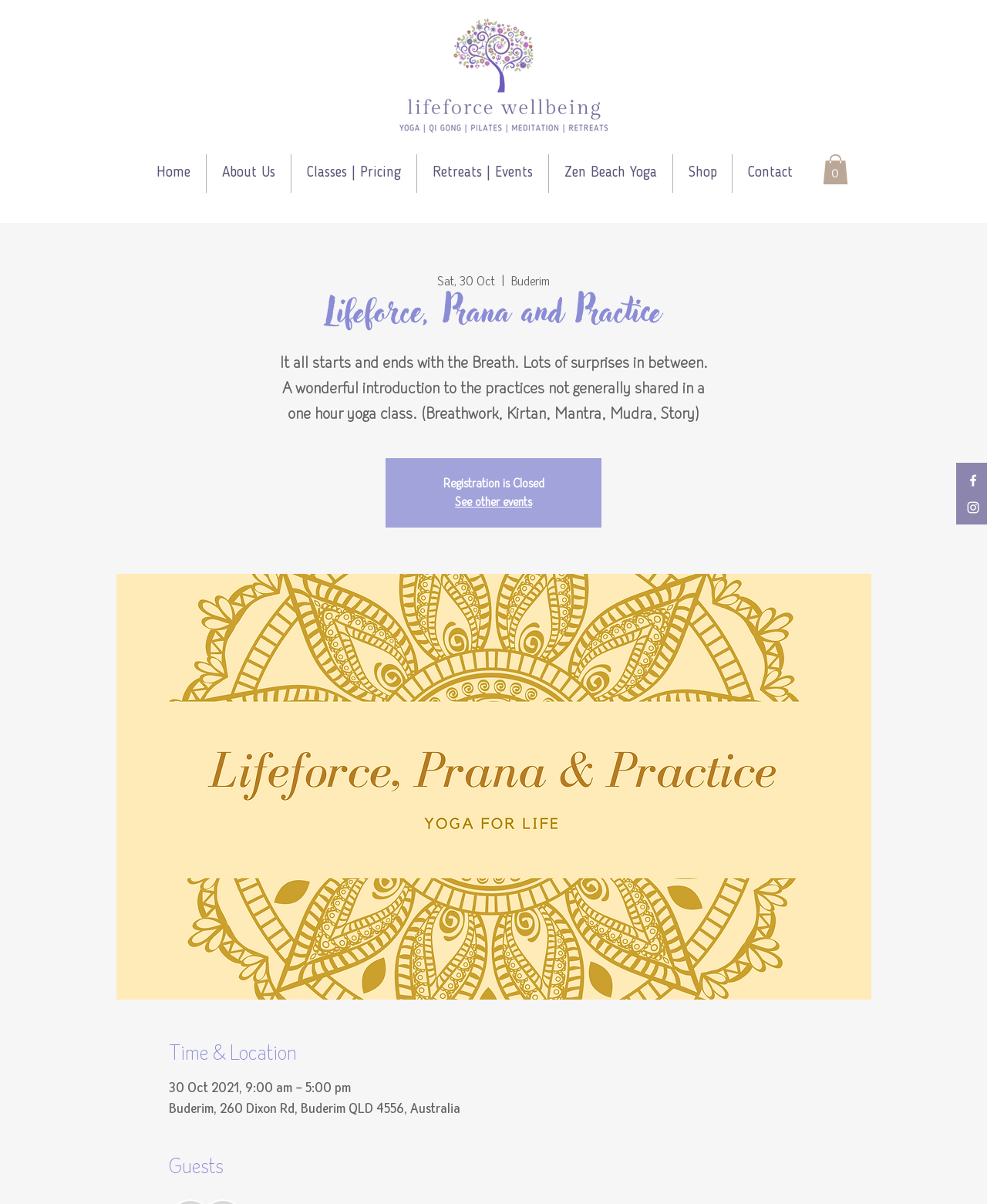Using the format (top-left x, top-left y, bottom-right x, bottom-right y), and given the element description, identify the bounding box coordinates within the screenshot: How to maintain good health

None